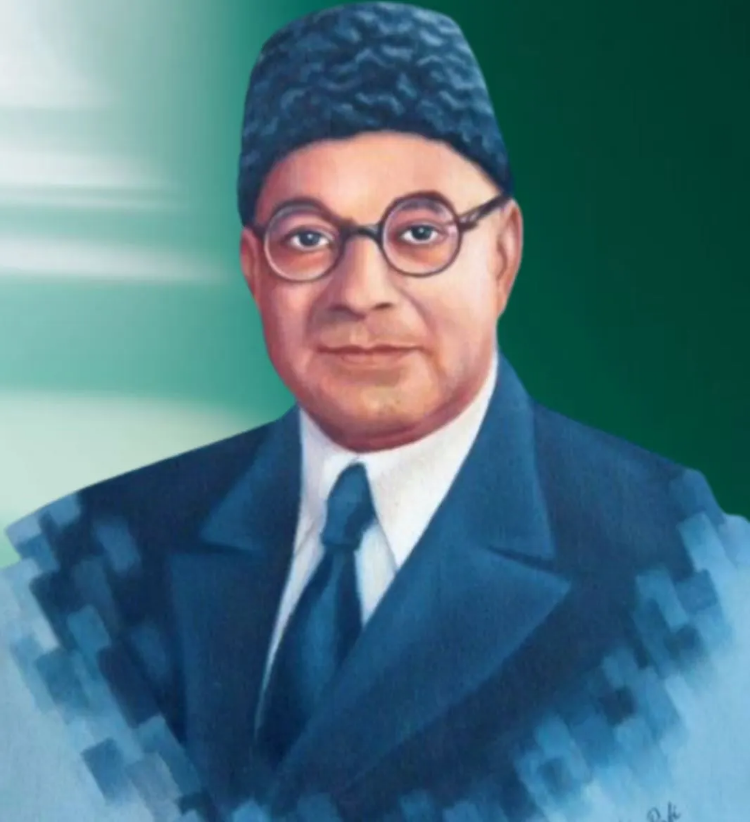Answer the question in one word or a short phrase:
What is the color of the background?

Green